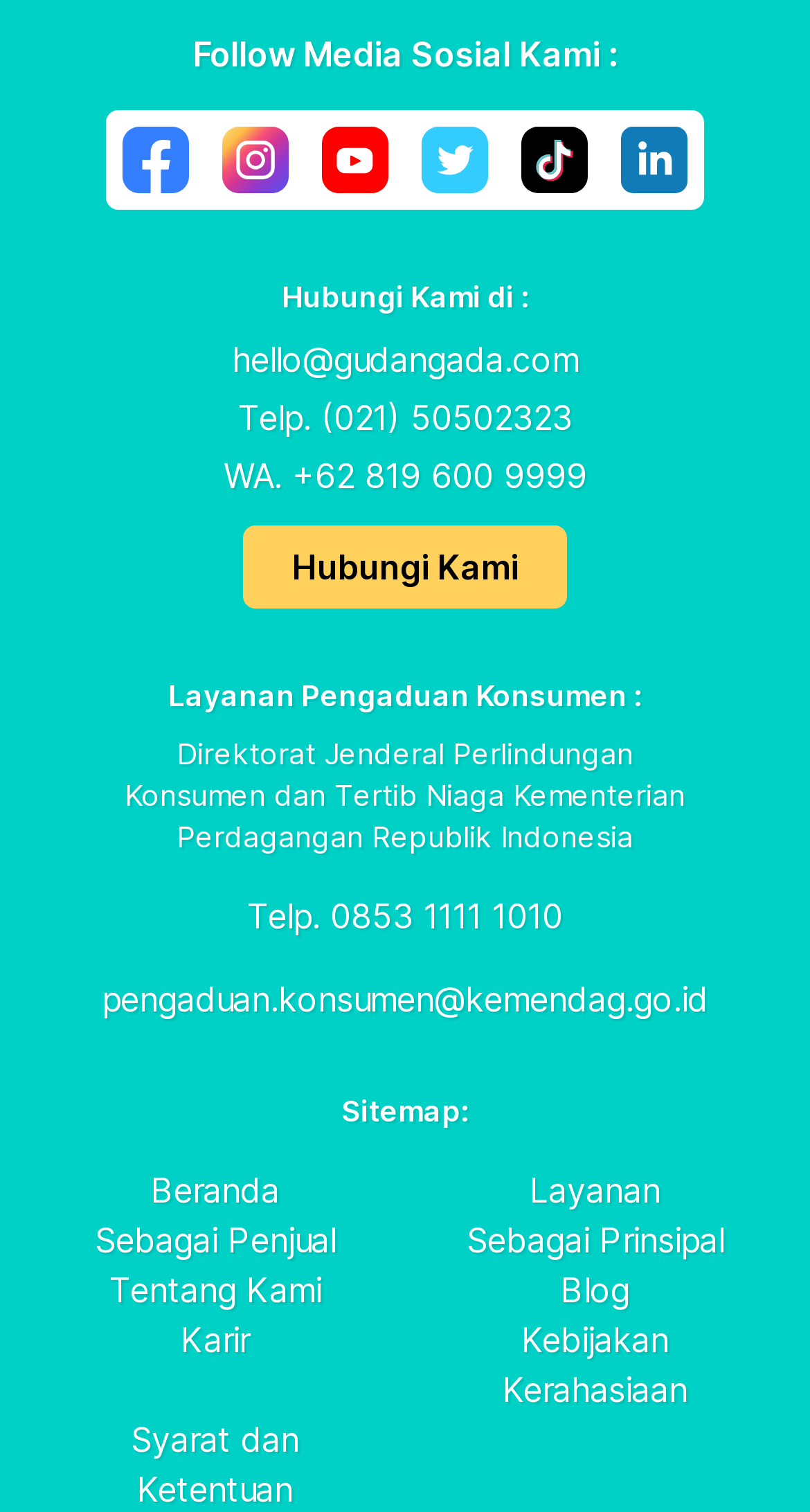Use one word or a short phrase to answer the question provided: 
What is the email address to contact?

hello@gudangada.com